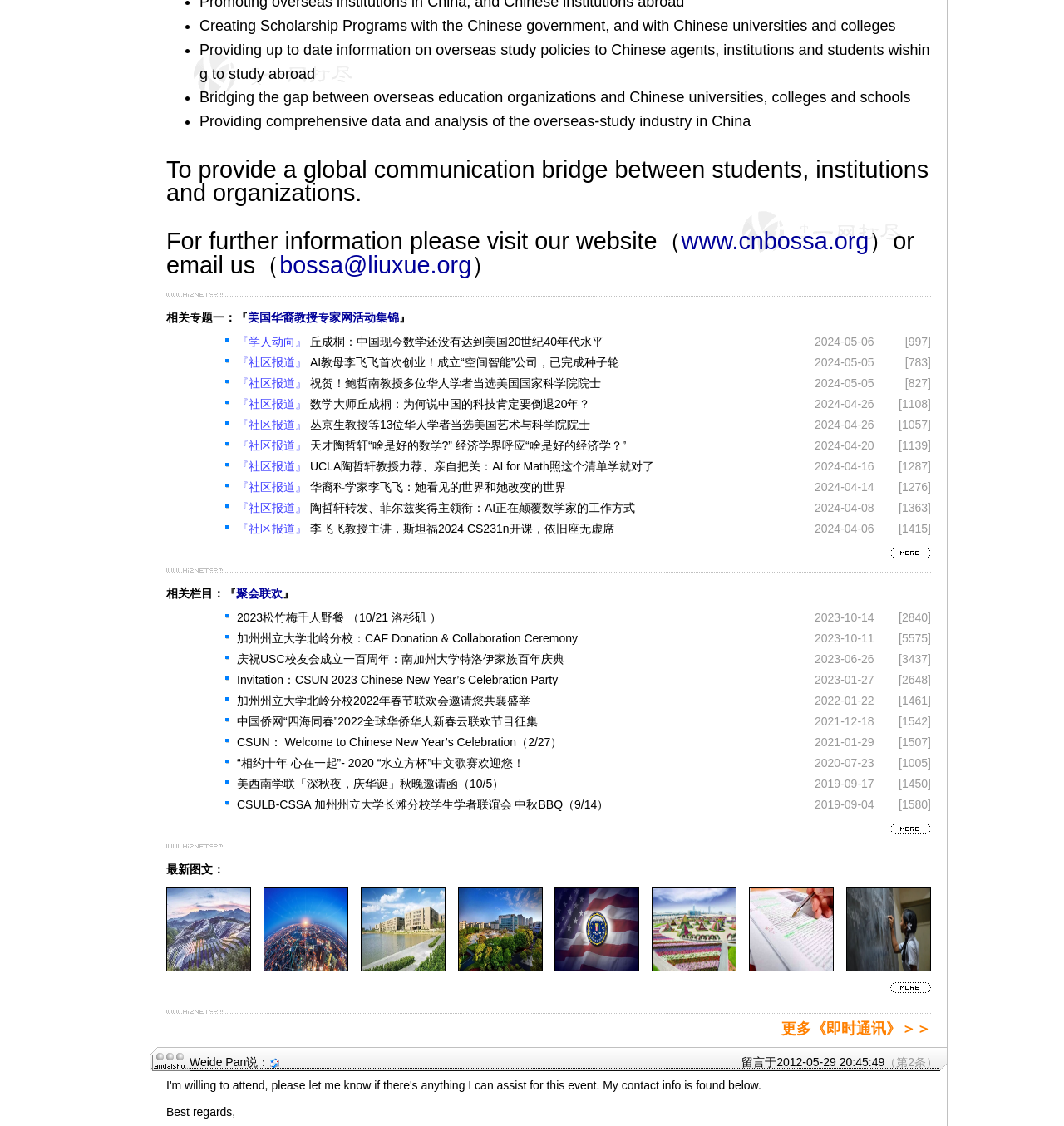Please find the bounding box for the UI component described as follows: "加州州立大学北岭分校：CAF Donation & Collaboration Ceremony".

[0.223, 0.561, 0.543, 0.572]